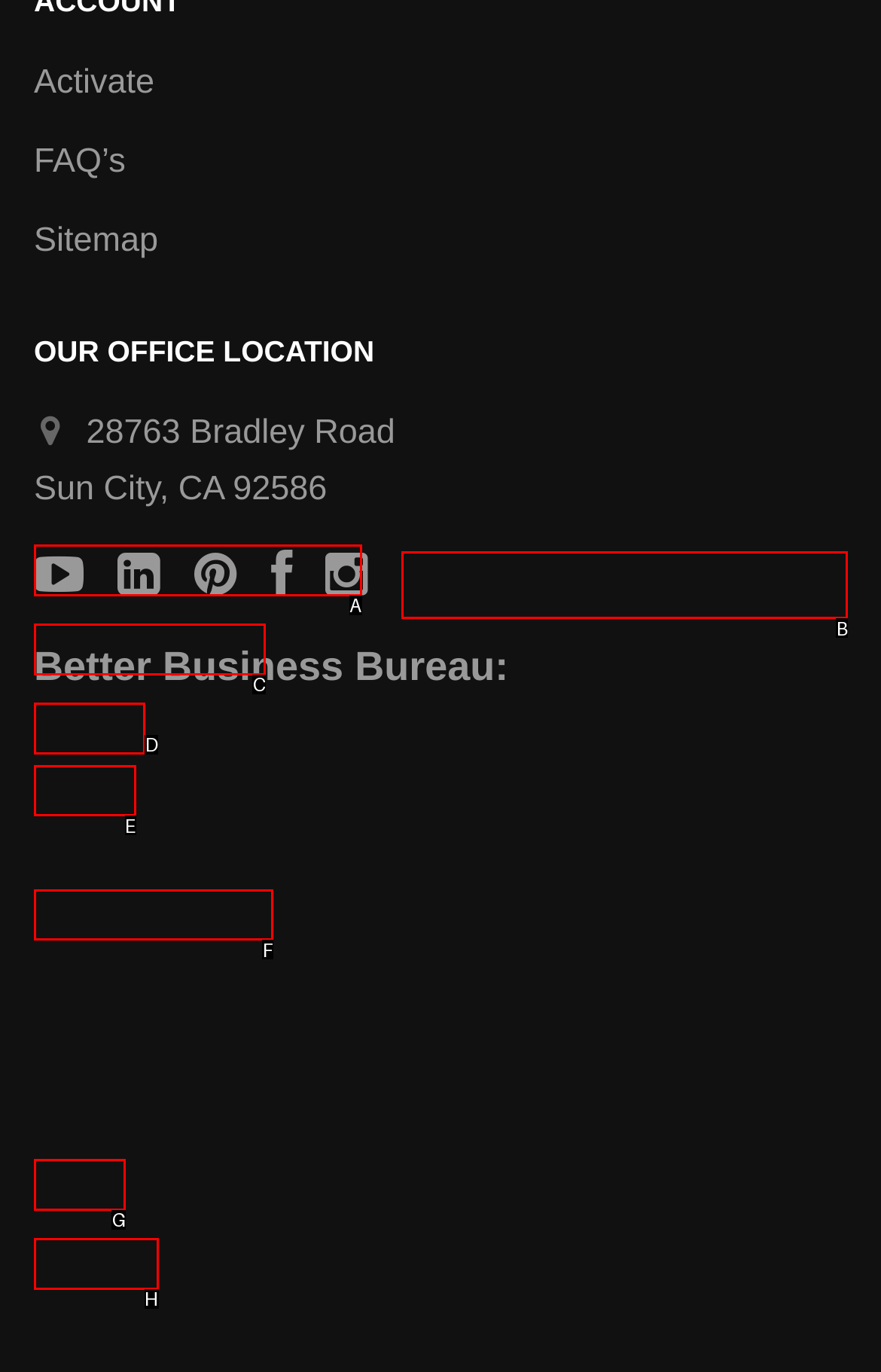Indicate which HTML element you need to click to complete the task: Follow on Twitter. Provide the letter of the selected option directly.

B